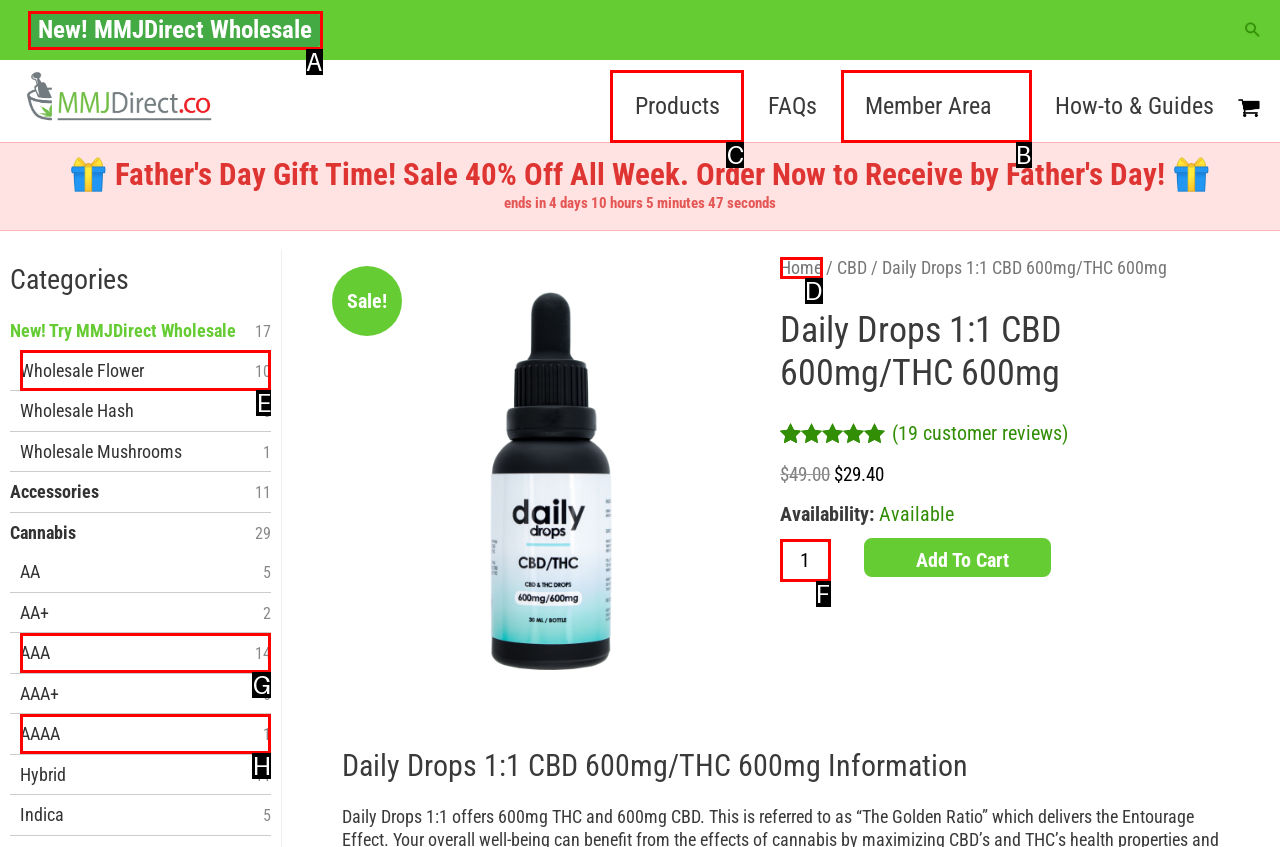Decide which UI element to click to accomplish the task: Go to the wholesale page
Respond with the corresponding option letter.

C